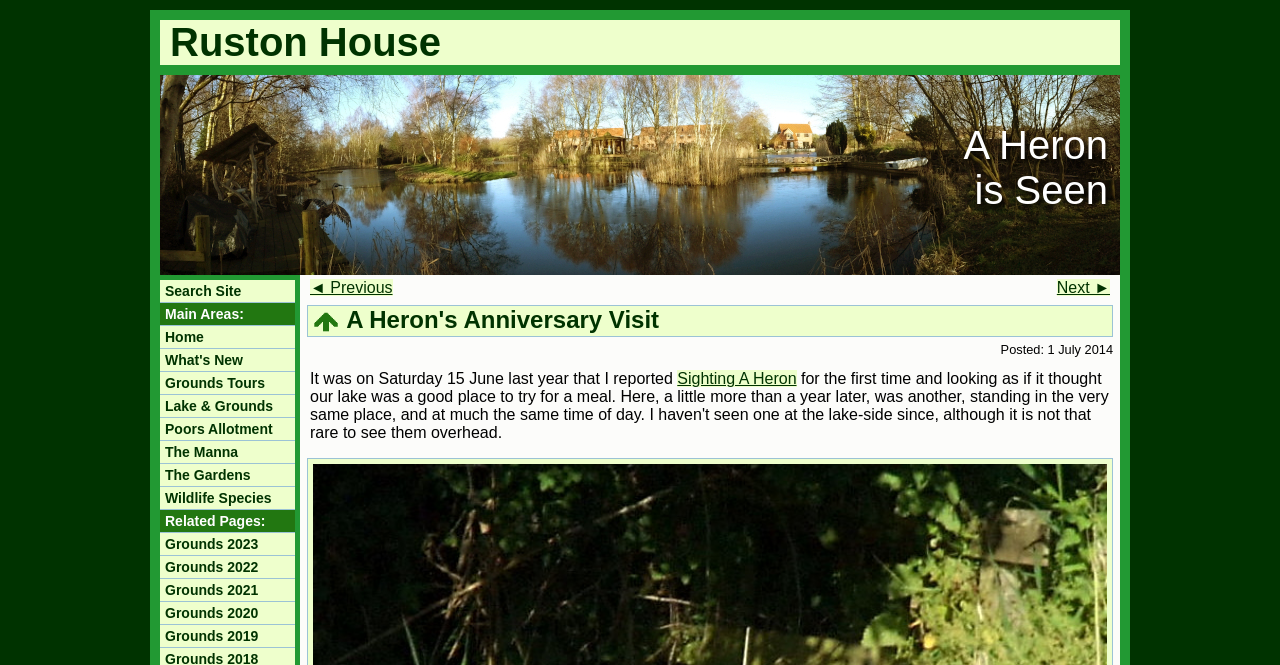Given the element description, predict the bounding box coordinates in the format (top-left x, top-left y, bottom-right x, bottom-right y). Make sure all values are between 0 and 1. Here is the element description: Poors Allotment

[0.125, 0.629, 0.23, 0.662]